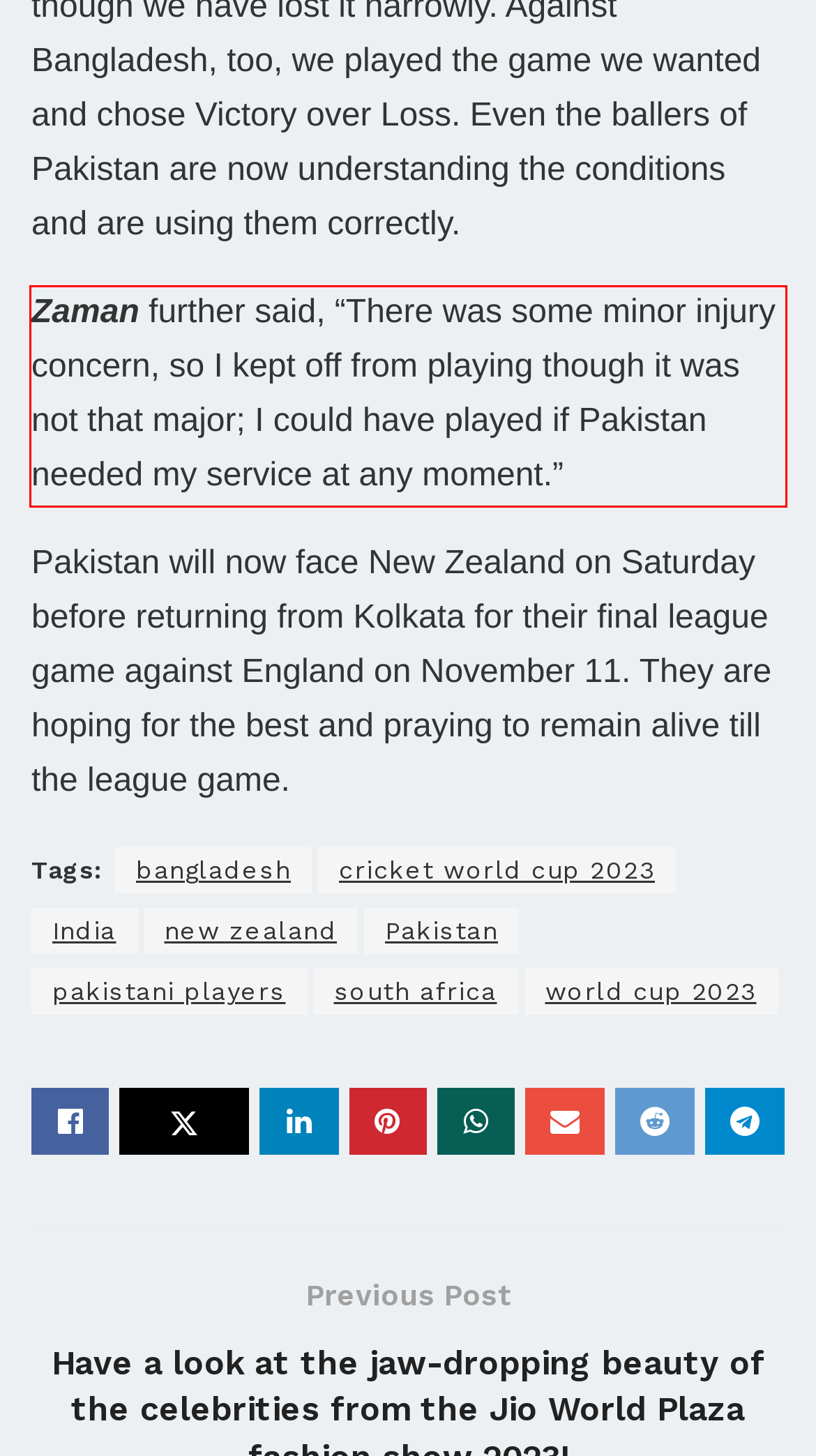You are presented with a screenshot containing a red rectangle. Extract the text found inside this red bounding box.

Zaman further said, “There was some minor injury concern, so I kept off from playing though it was not that major; I could have played if Pakistan needed my service at any moment.”